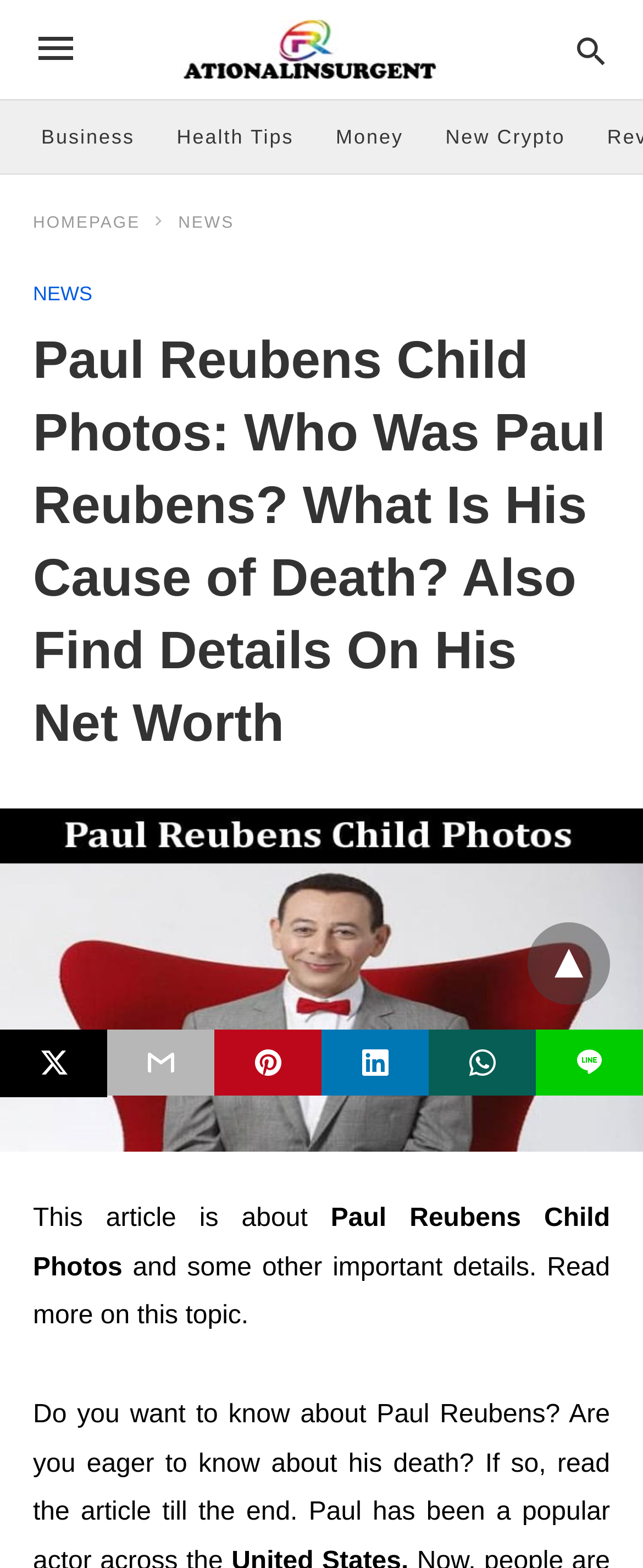What is the purpose of the search bar?
Could you give a comprehensive explanation in response to this question?

The search bar is located at the top right corner of the webpage, and its purpose is to allow users to type a query and search for related content on the website.